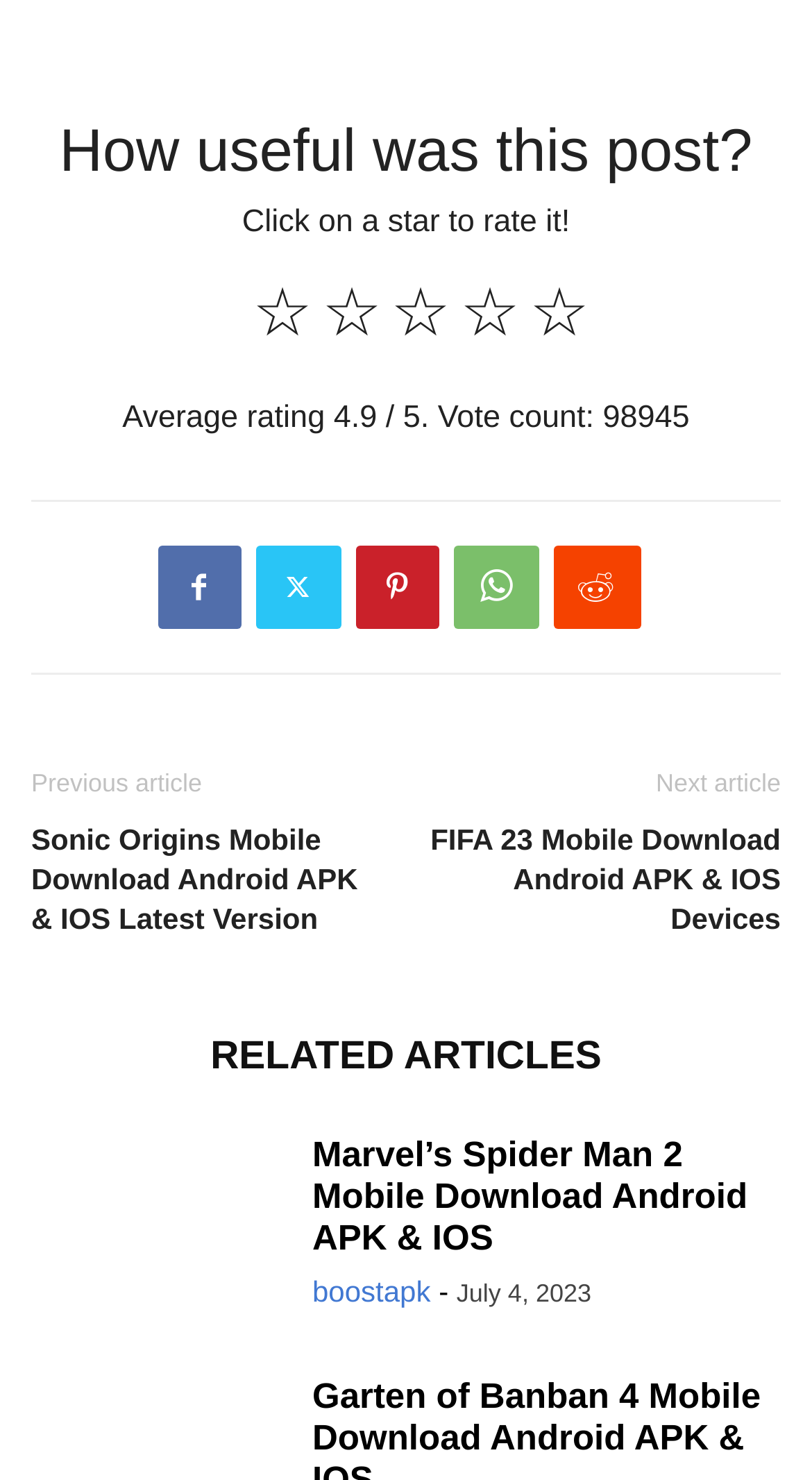Determine the bounding box coordinates of the section to be clicked to follow the instruction: "Read the related article about Marvel’s Spider Man 2 Mobile". The coordinates should be given as four float numbers between 0 and 1, formatted as [left, top, right, bottom].

[0.038, 0.767, 0.346, 0.893]